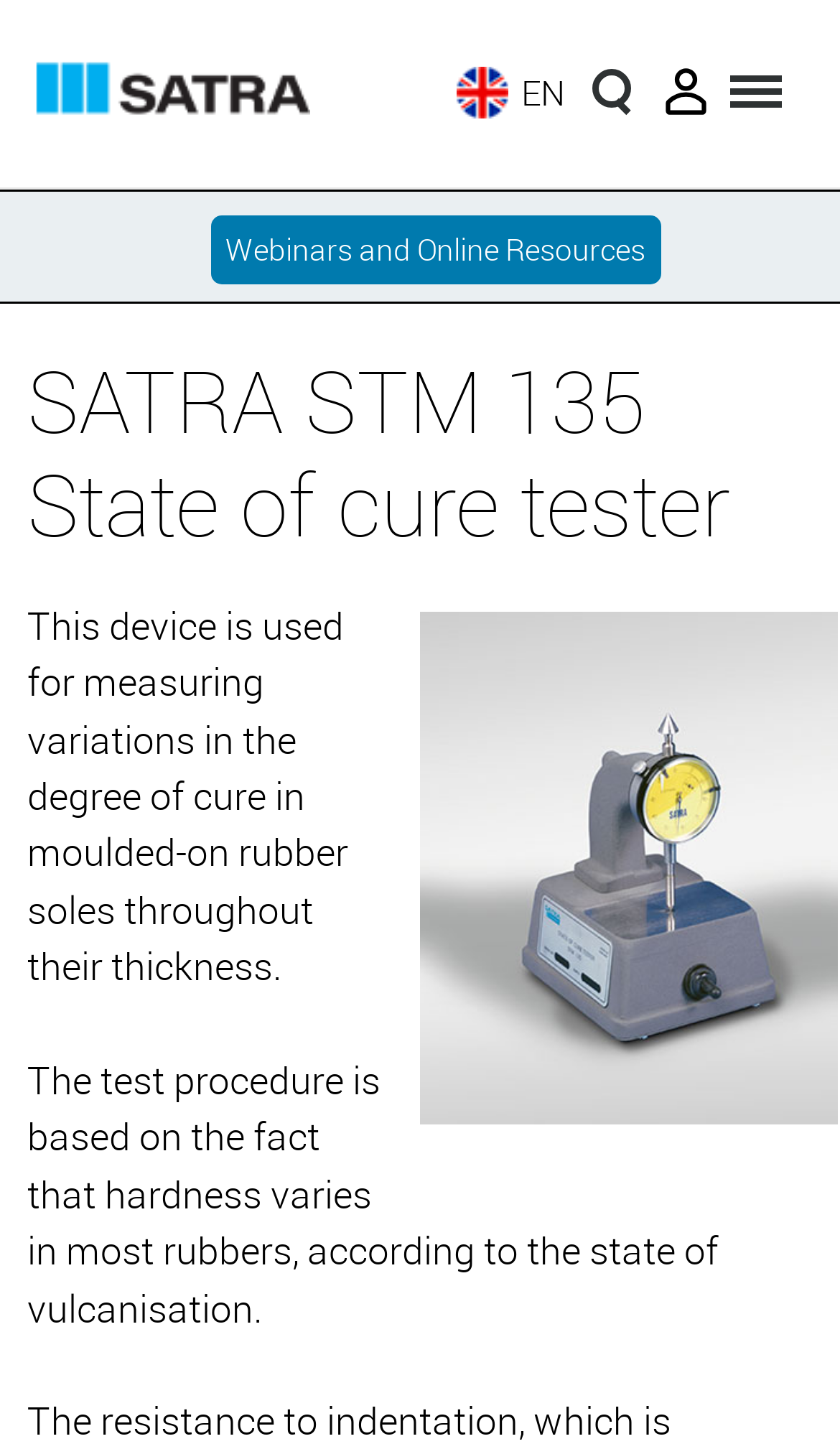Find the bounding box coordinates for the UI element whose description is: "Webinars and Online Resources". The coordinates should be four float numbers between 0 and 1, in the format [left, top, right, bottom].

[0.25, 0.148, 0.786, 0.196]